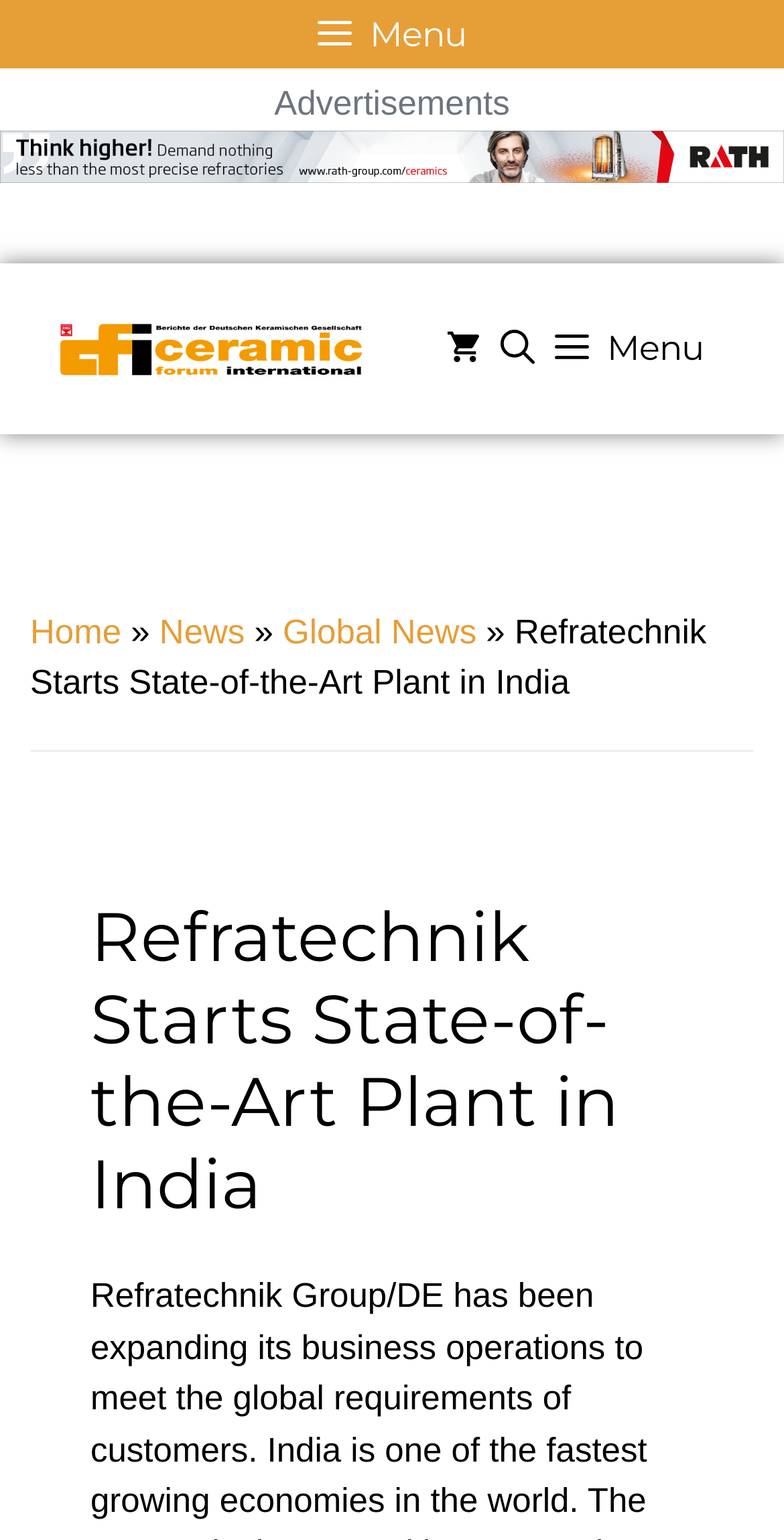Locate the UI element described as follows: "OK". Return the bounding box coordinates as four float numbers between 0 and 1 in the order [left, top, right, bottom].

None